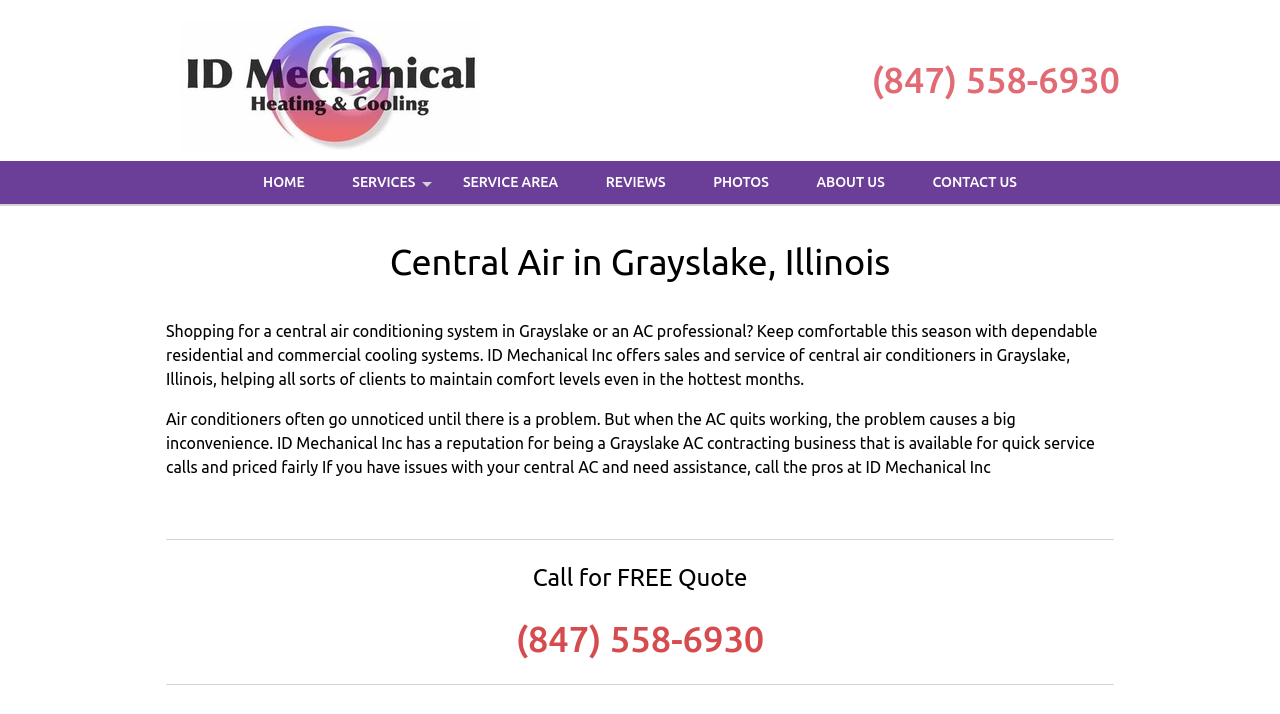Select the bounding box coordinates of the element I need to click to carry out the following instruction: "Check CONTACT US".

[0.711, 0.225, 0.812, 0.286]